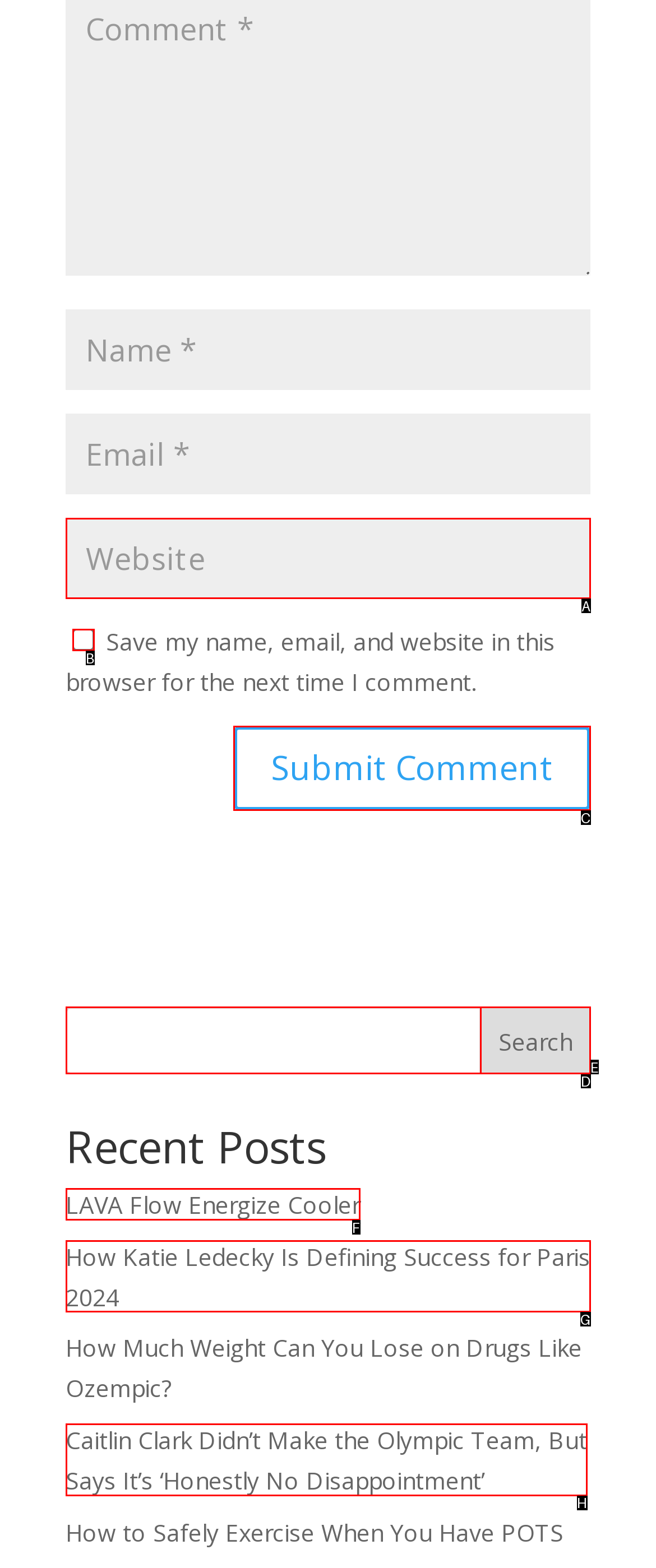Indicate the HTML element to be clicked to accomplish this task: Submit a comment Respond using the letter of the correct option.

C